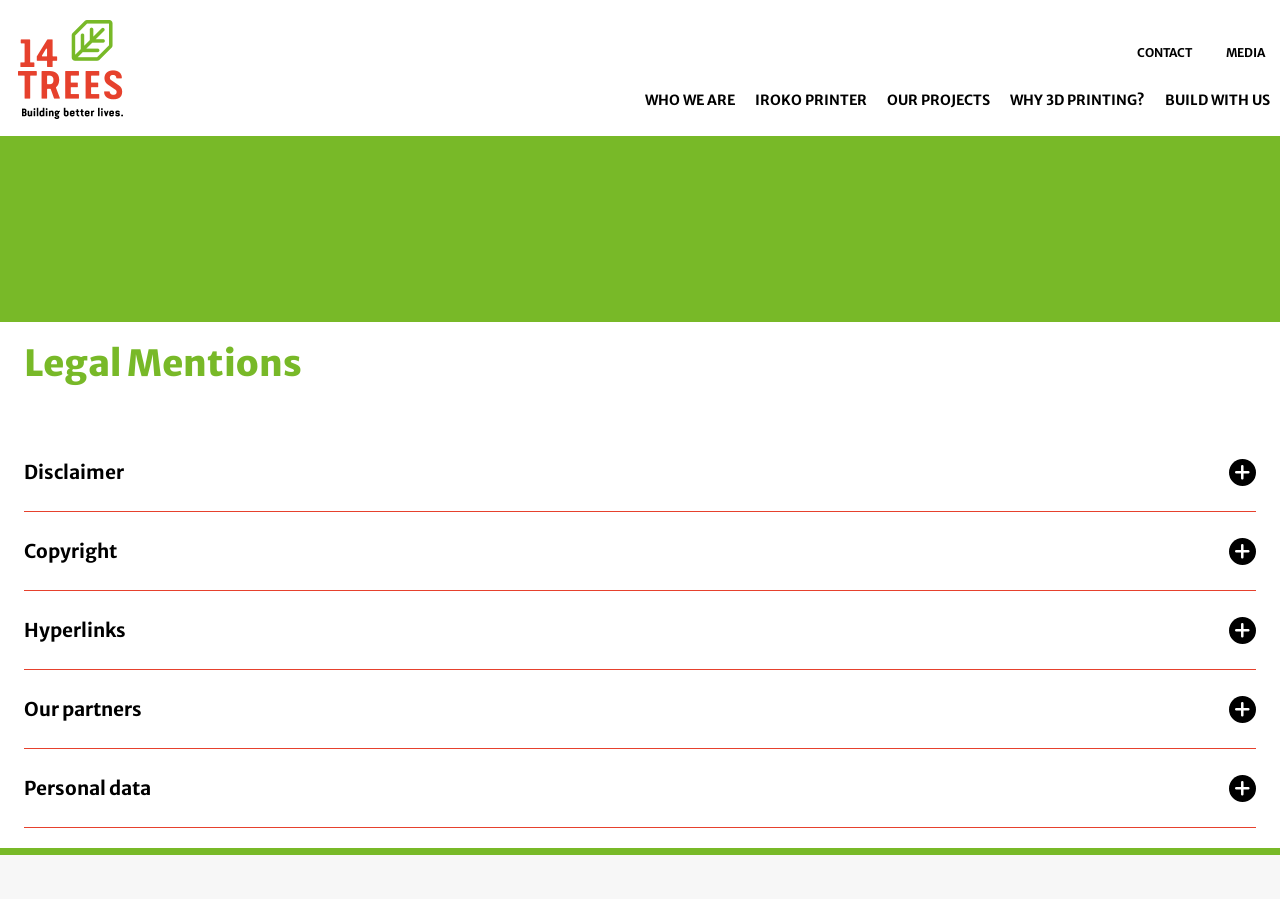Provide a short answer using a single word or phrase for the following question: 
What is the purpose of the 'BUILD WITH US' link?

Unknown